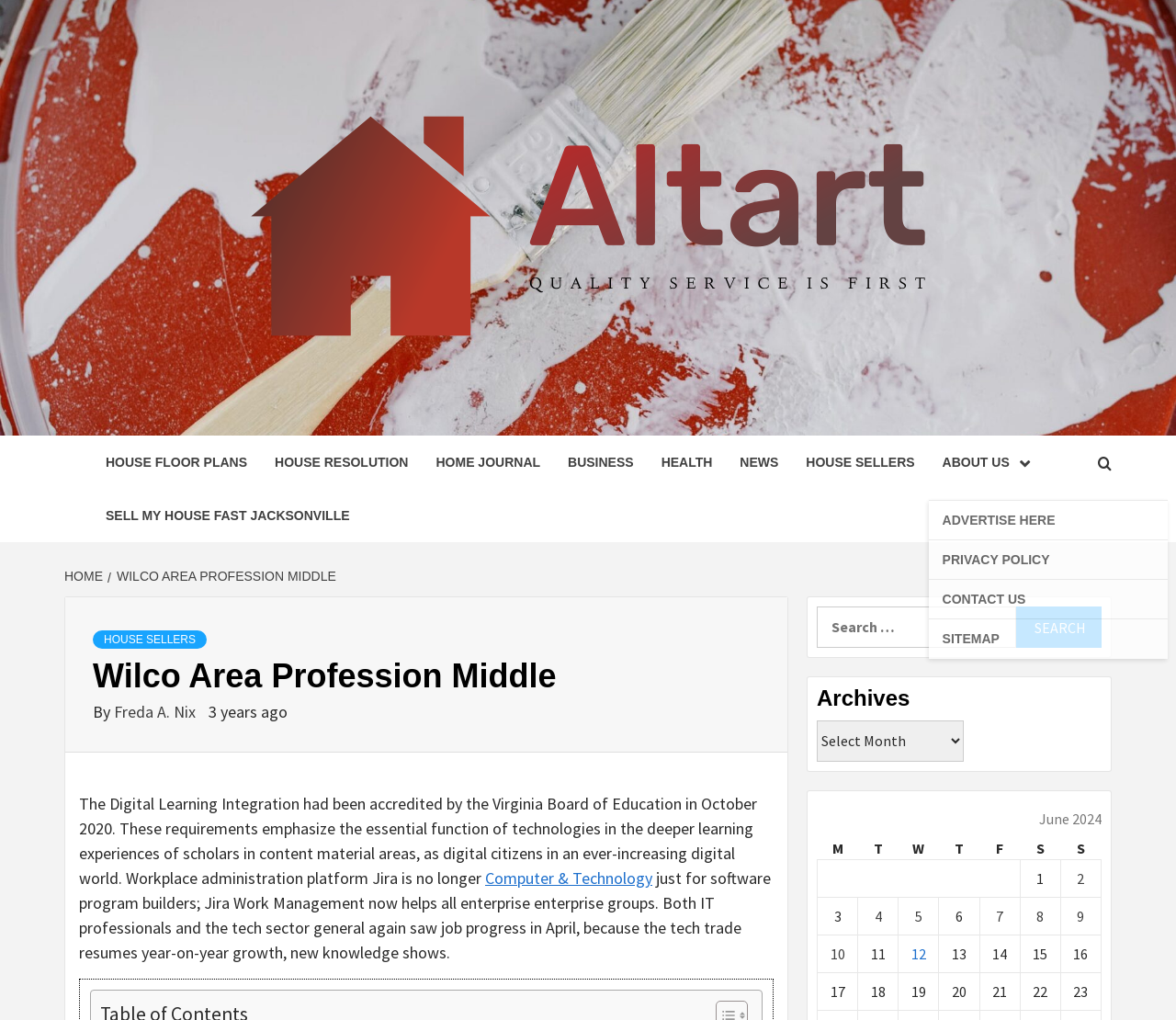Locate the bounding box coordinates of the element I should click to achieve the following instruction: "Click on the 'SELL MY HOUSE FAST JACKSONVILLE' link".

[0.078, 0.479, 0.309, 0.532]